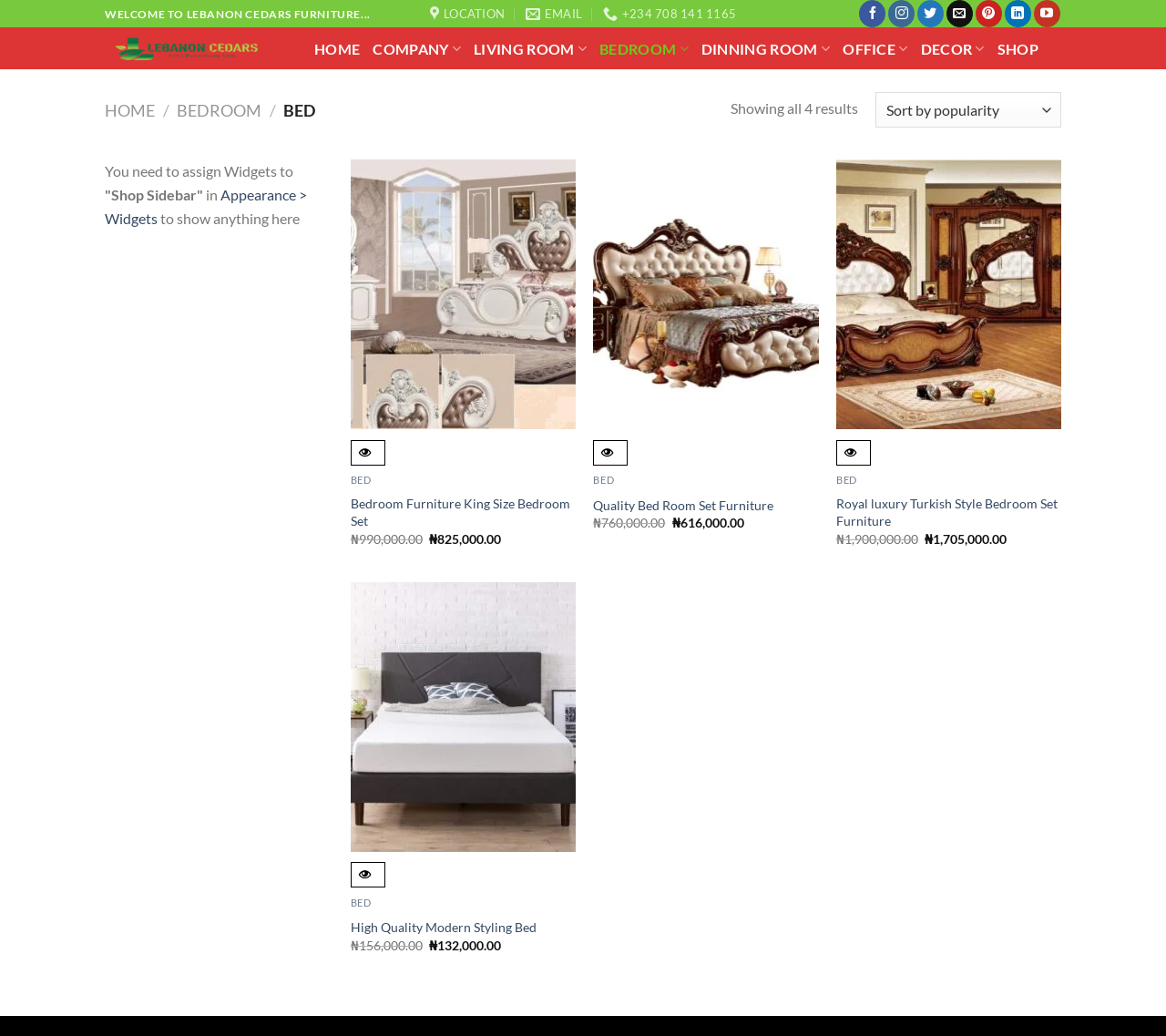Give a concise answer of one word or phrase to the question: 
What type of furniture is shown?

Bed